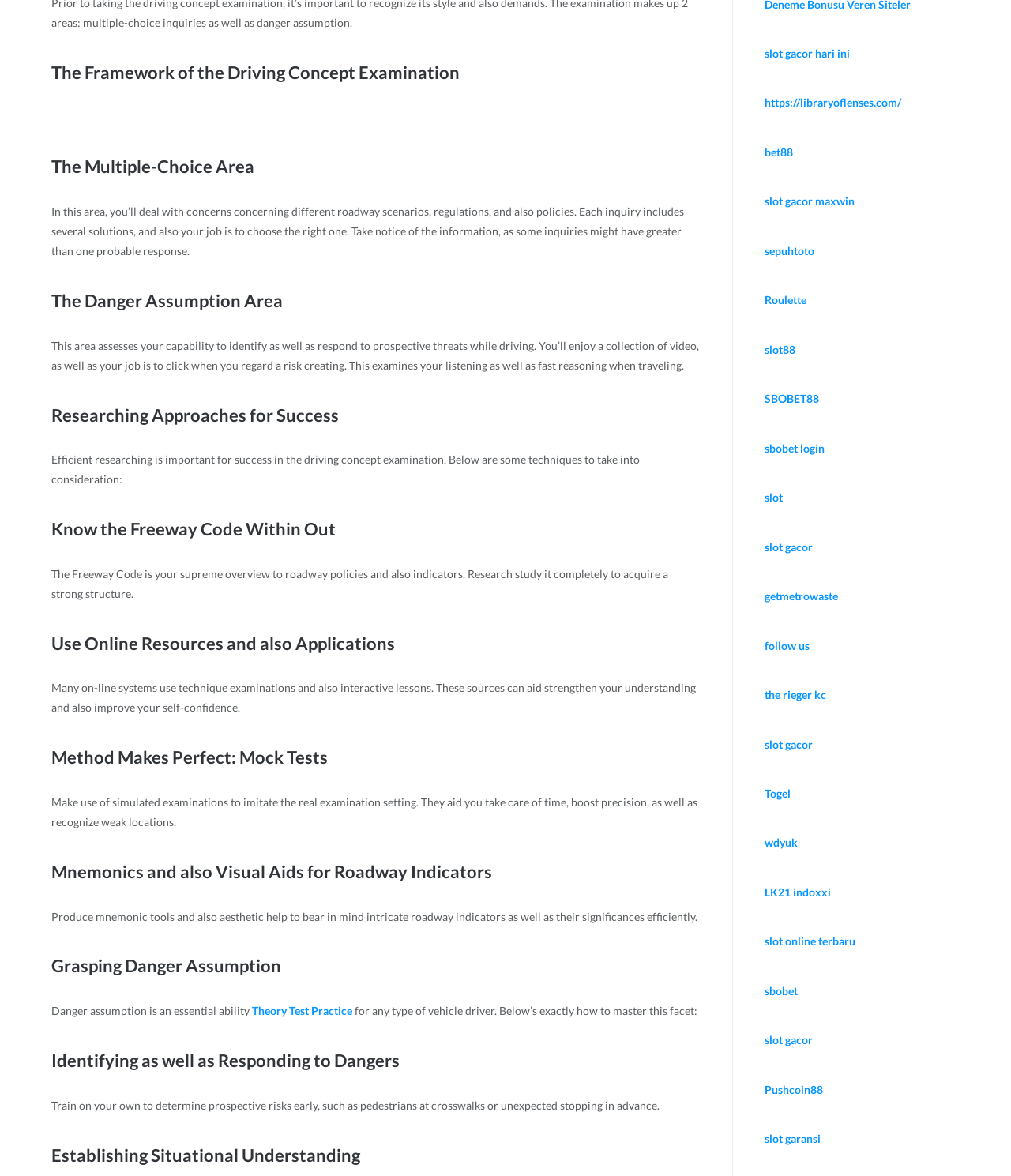Extract the bounding box coordinates for the described element: "slot garansi". The coordinates should be represented as four float numbers between 0 and 1: [left, top, right, bottom].

[0.756, 0.963, 0.812, 0.974]